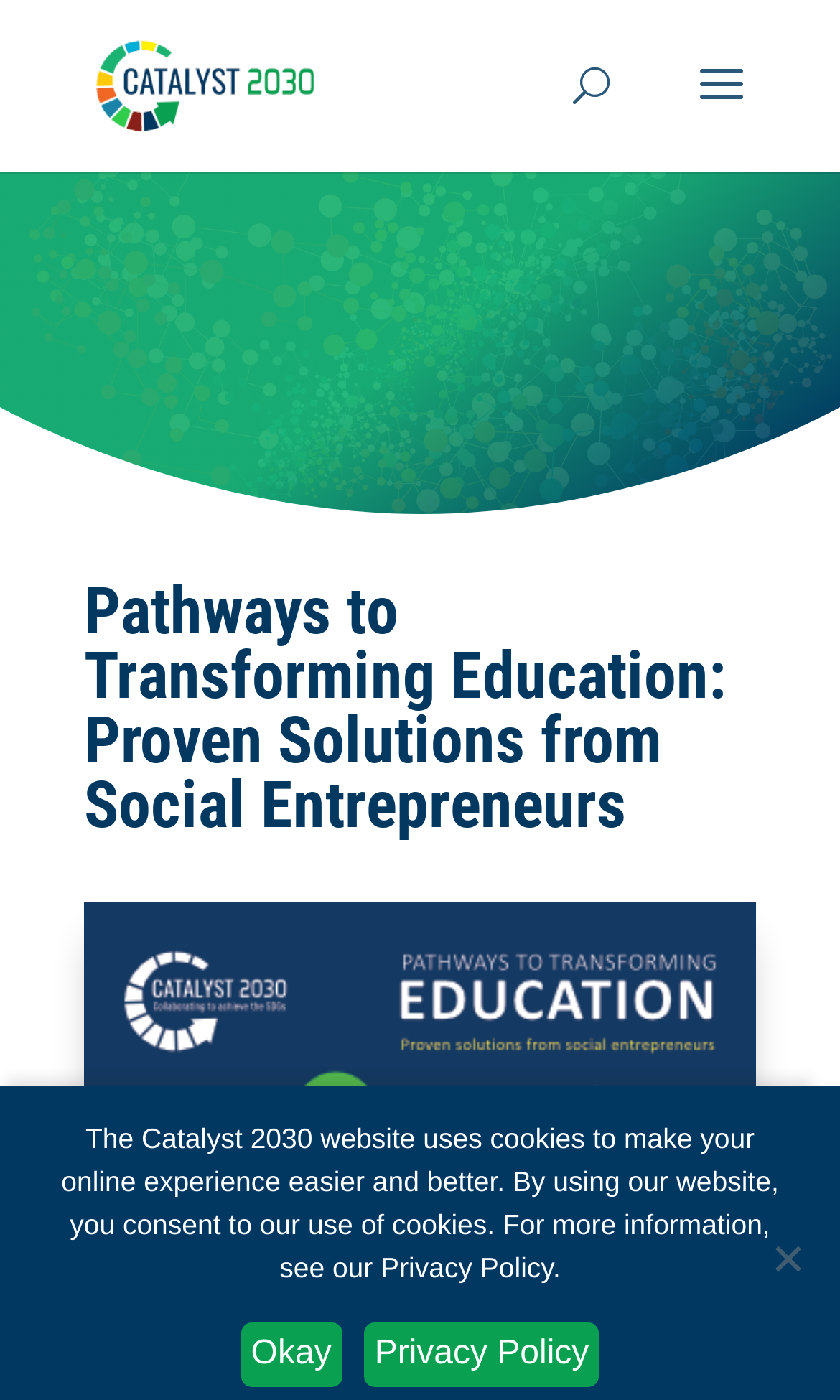Identify the bounding box for the described UI element. Provide the coordinates in (top-left x, top-left y, bottom-right x, bottom-right y) format with values ranging from 0 to 1: Privacy Policy

[0.433, 0.945, 0.714, 0.991]